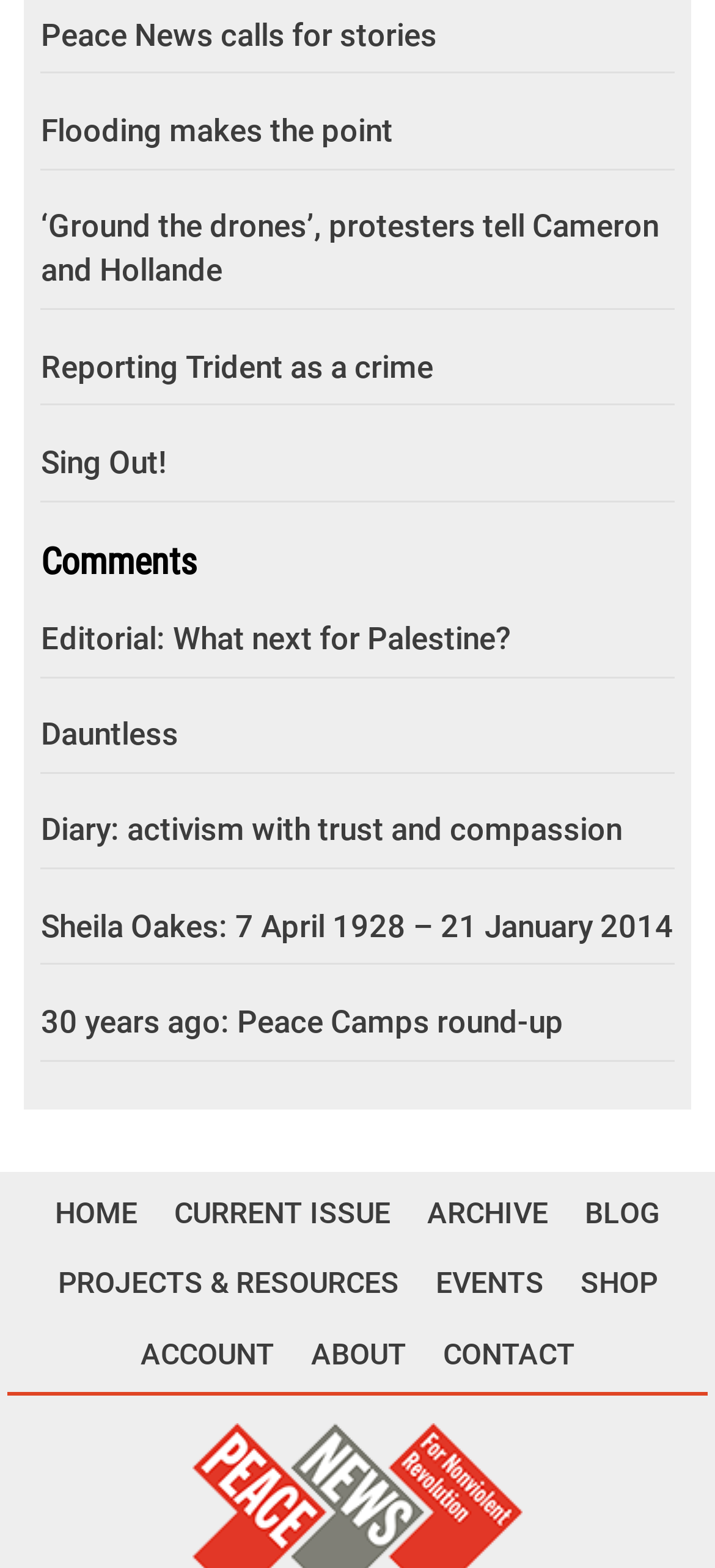Predict the bounding box of the UI element based on this description: "Comments".

[0.057, 0.345, 0.943, 0.37]